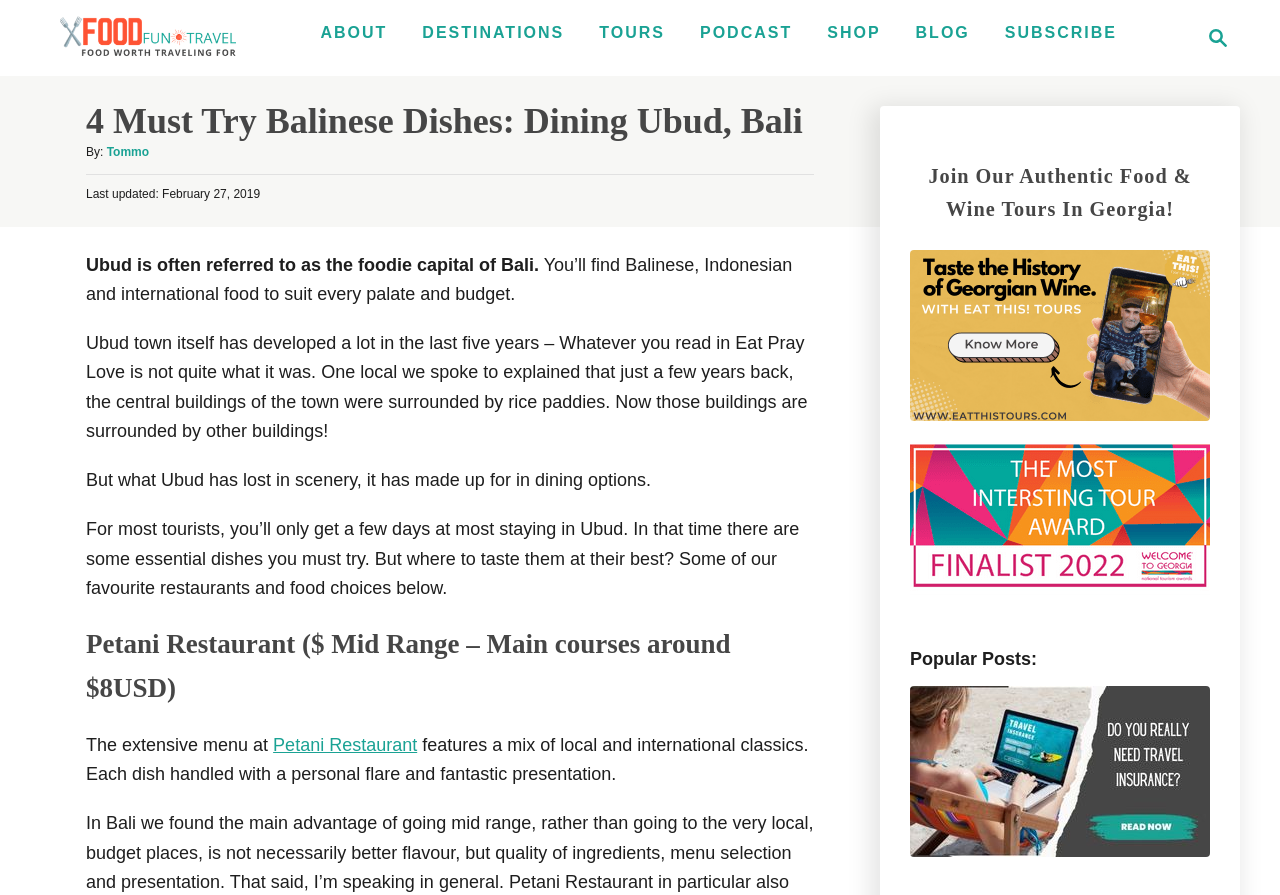Please identify the bounding box coordinates of the region to click in order to complete the task: "Check out Petani Restaurant". The coordinates must be four float numbers between 0 and 1, specified as [left, top, right, bottom].

[0.213, 0.821, 0.326, 0.843]